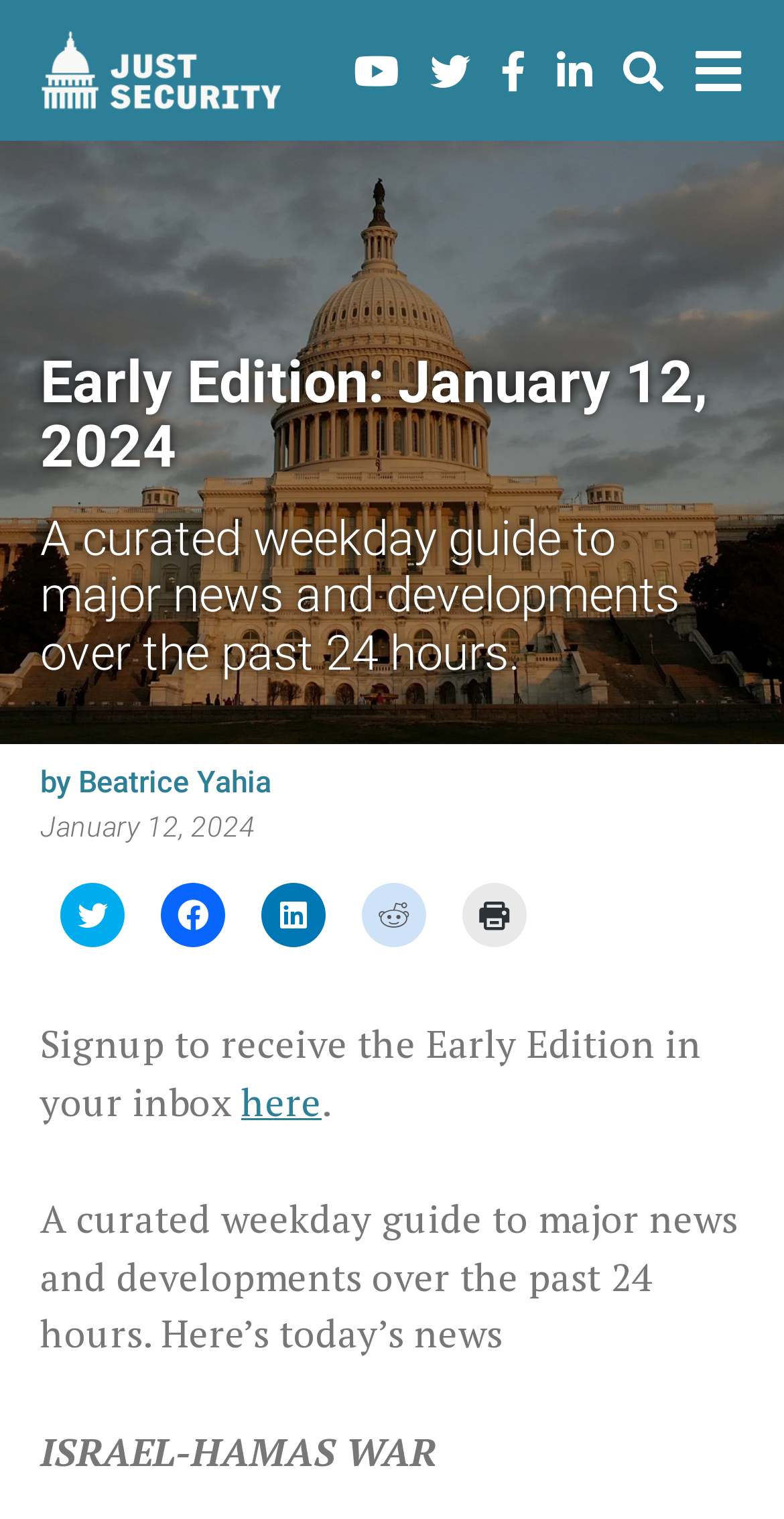Show the bounding box coordinates for the element that needs to be clicked to execute the following instruction: "Signup to receive the Early Edition in your inbox". Provide the coordinates in the form of four float numbers between 0 and 1, i.e., [left, top, right, bottom].

[0.308, 0.708, 0.41, 0.741]